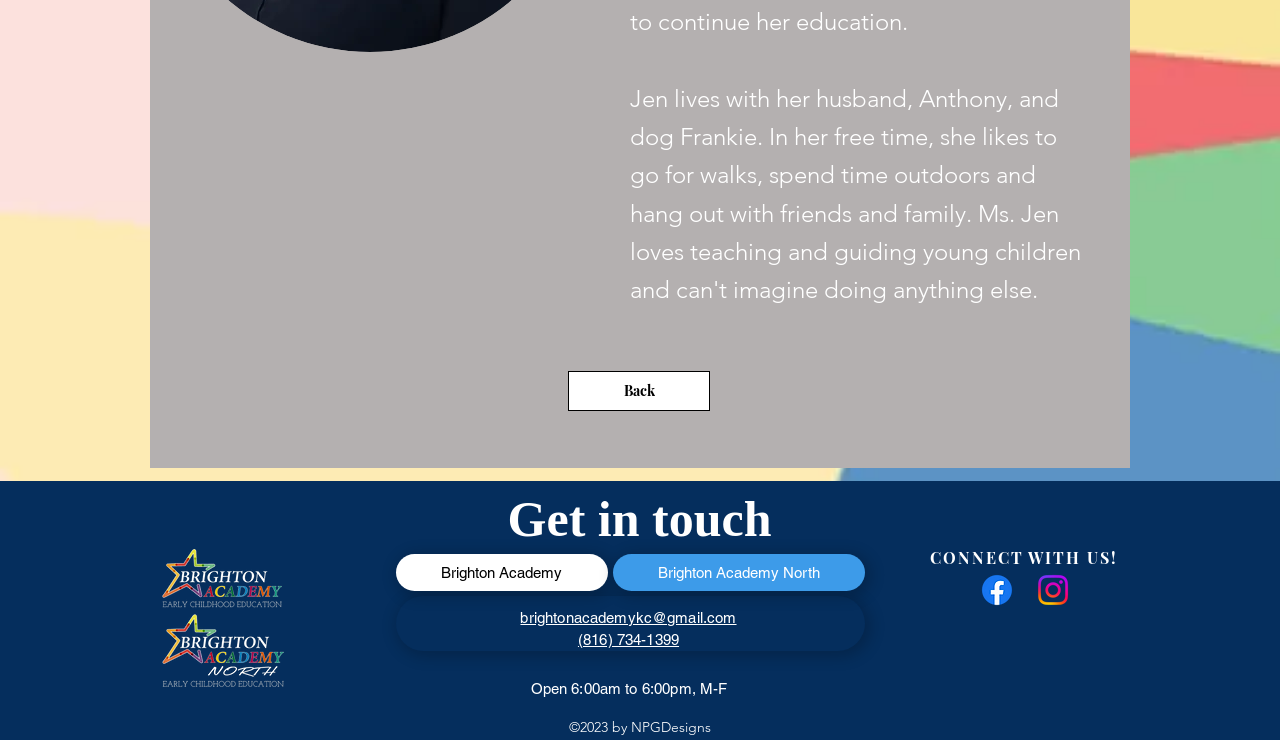Please predict the bounding box coordinates (top-left x, top-left y, bottom-right x, bottom-right y) for the UI element in the screenshot that fits the description: (816) 734-1399

[0.452, 0.85, 0.531, 0.88]